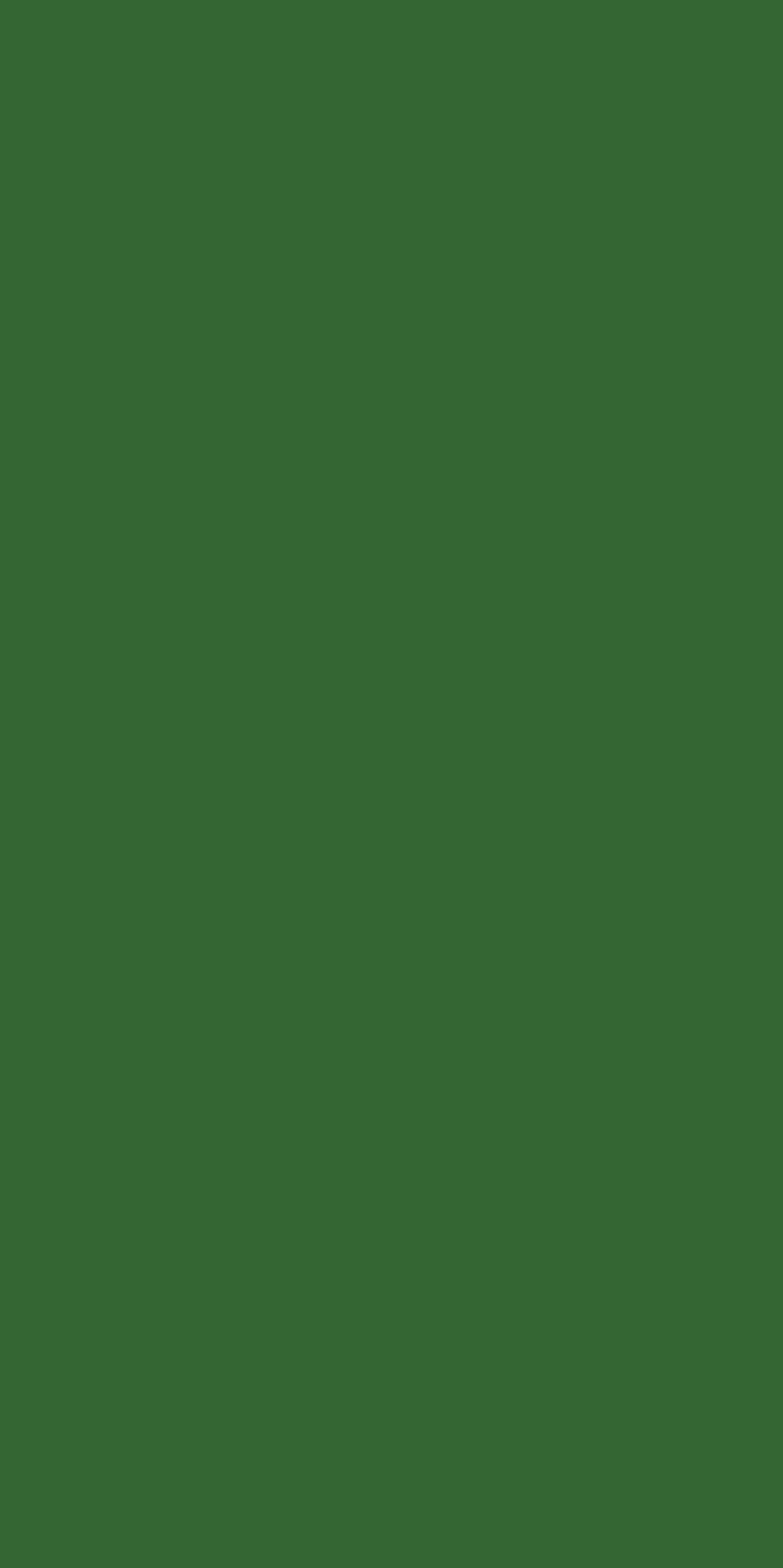Calculate the bounding box coordinates of the UI element given the description: "Cat Photo Gallery".

[0.687, 0.896, 0.946, 0.915]